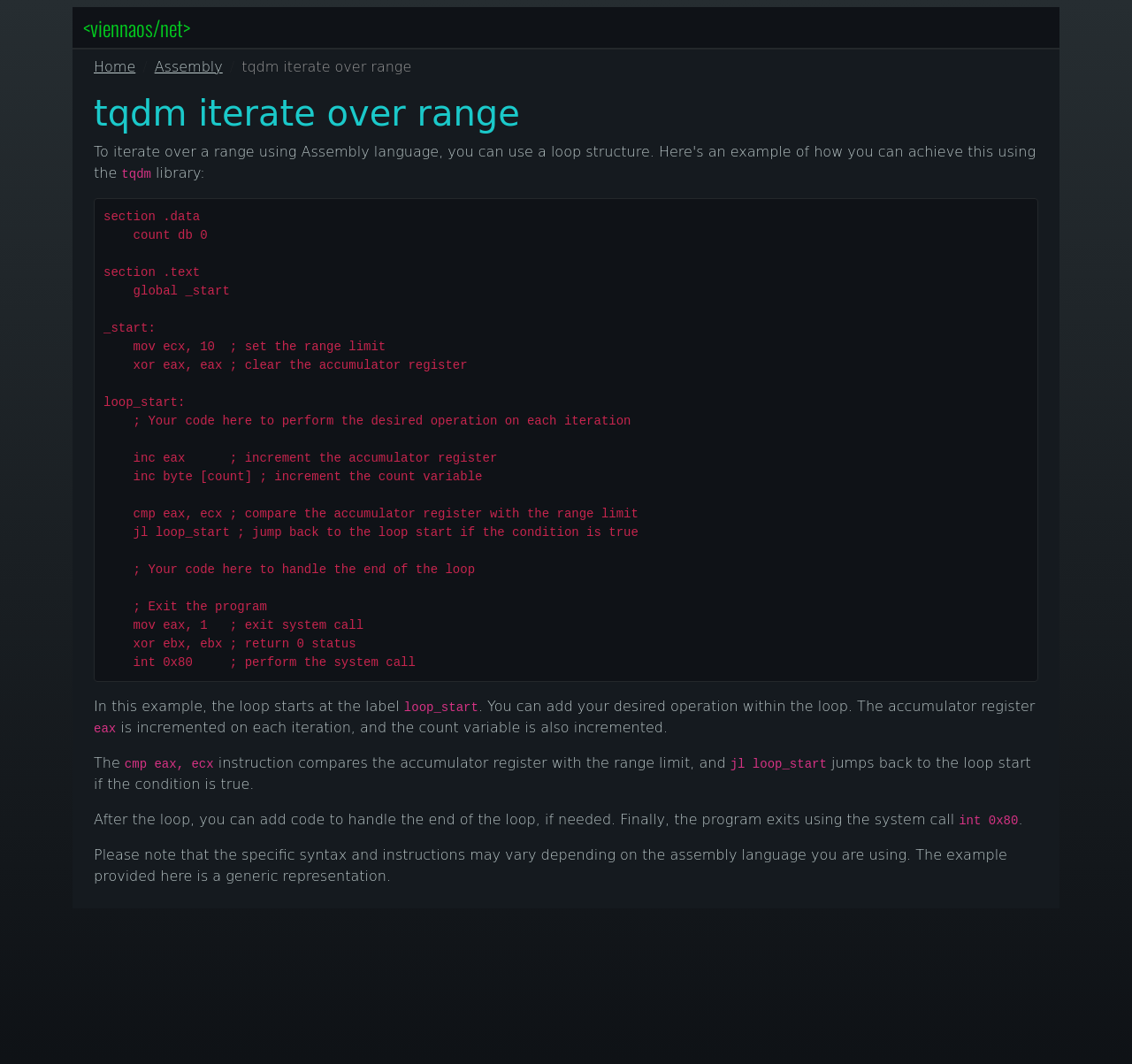What is the purpose of the 'inc eax' instruction?
Please provide a single word or phrase as the answer based on the screenshot.

Increment accumulator register